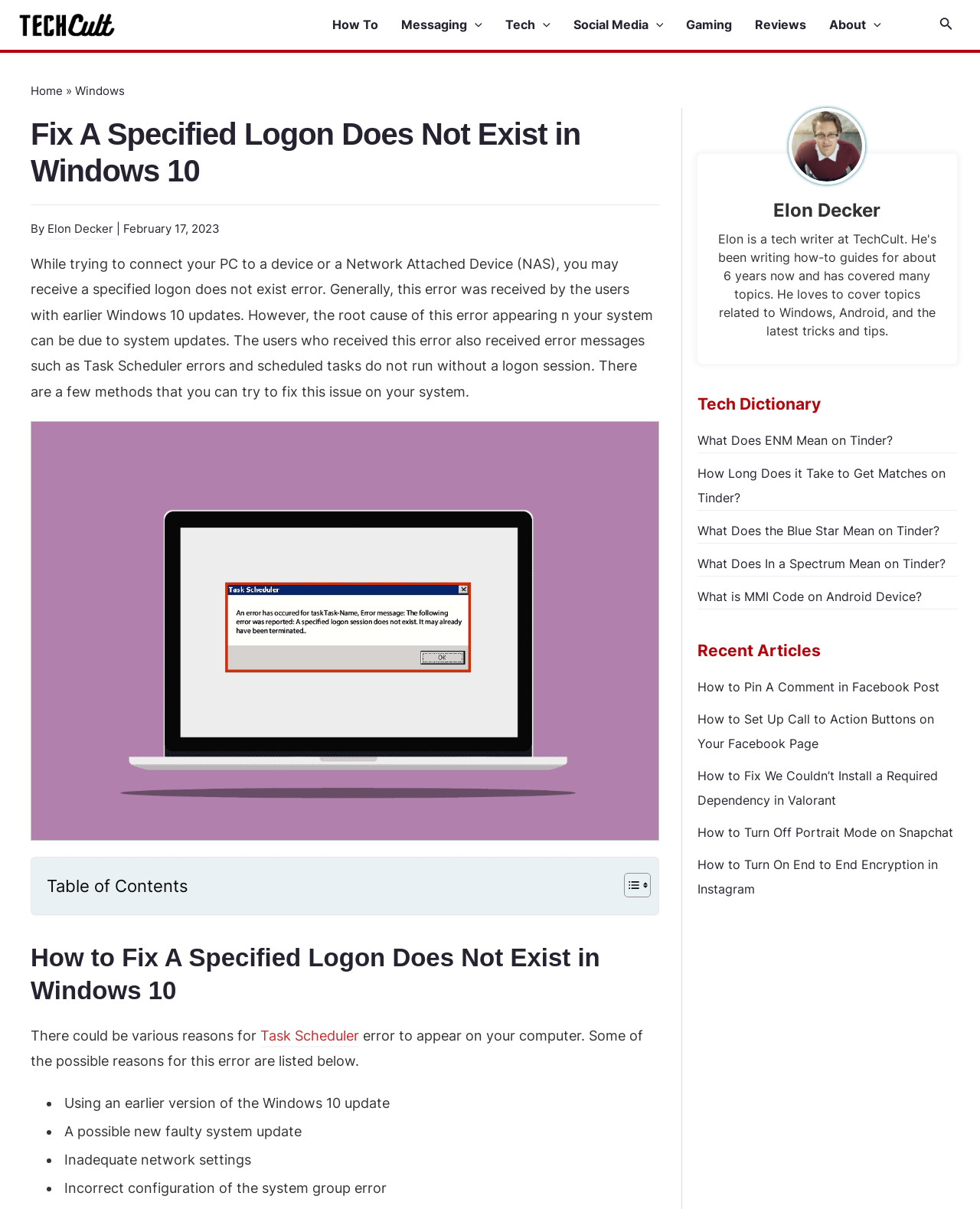Please provide the bounding box coordinates for the element that needs to be clicked to perform the following instruction: "Visit the 'Gaming' page". The coordinates should be given as four float numbers between 0 and 1, i.e., [left, top, right, bottom].

[0.7, 0.012, 0.77, 0.029]